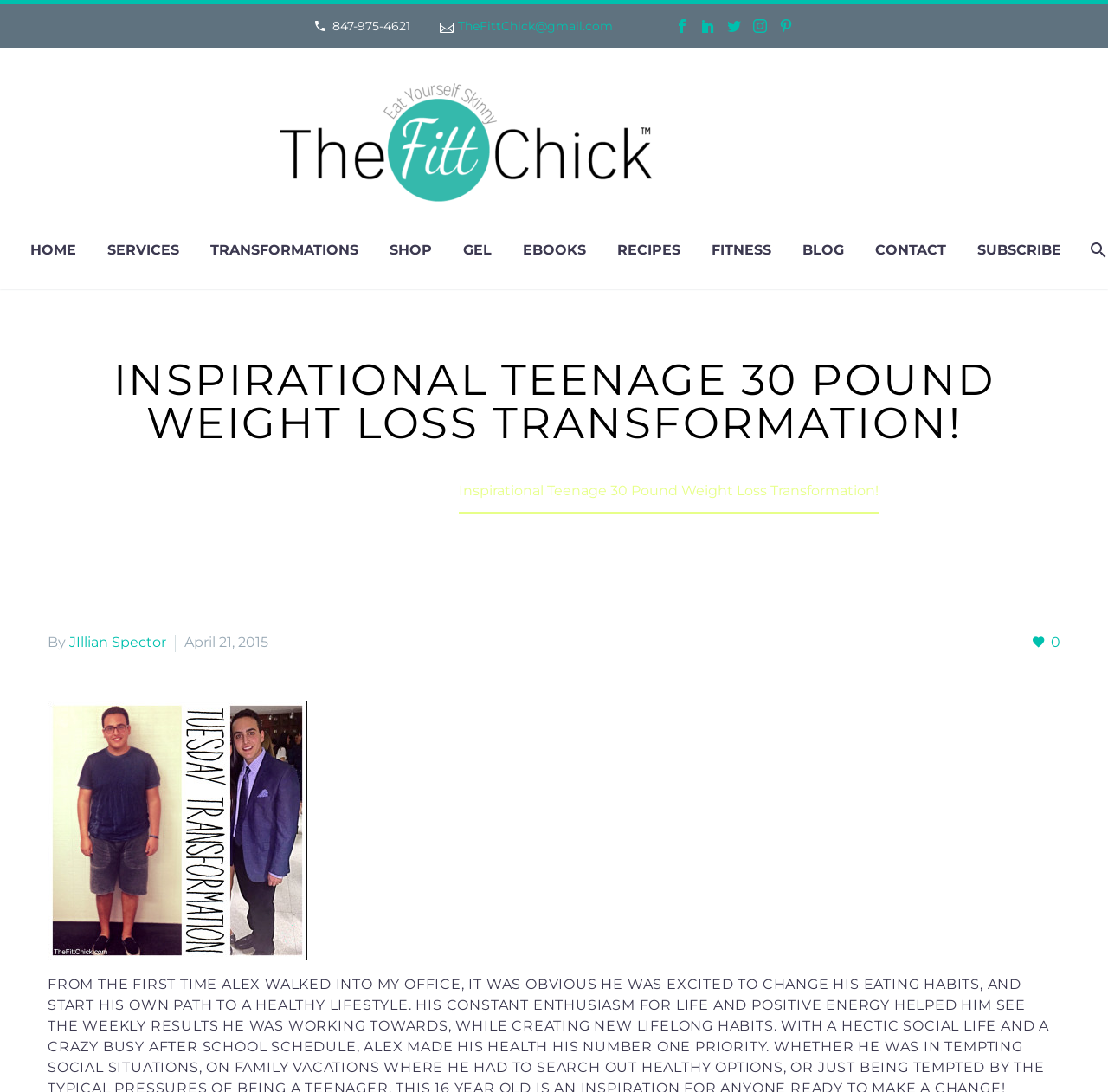Find the bounding box coordinates for the UI element whose description is: "alt="Alex Leva's Transformation"". The coordinates should be four float numbers between 0 and 1, in the format [left, top, right, bottom].

[0.043, 0.752, 0.277, 0.767]